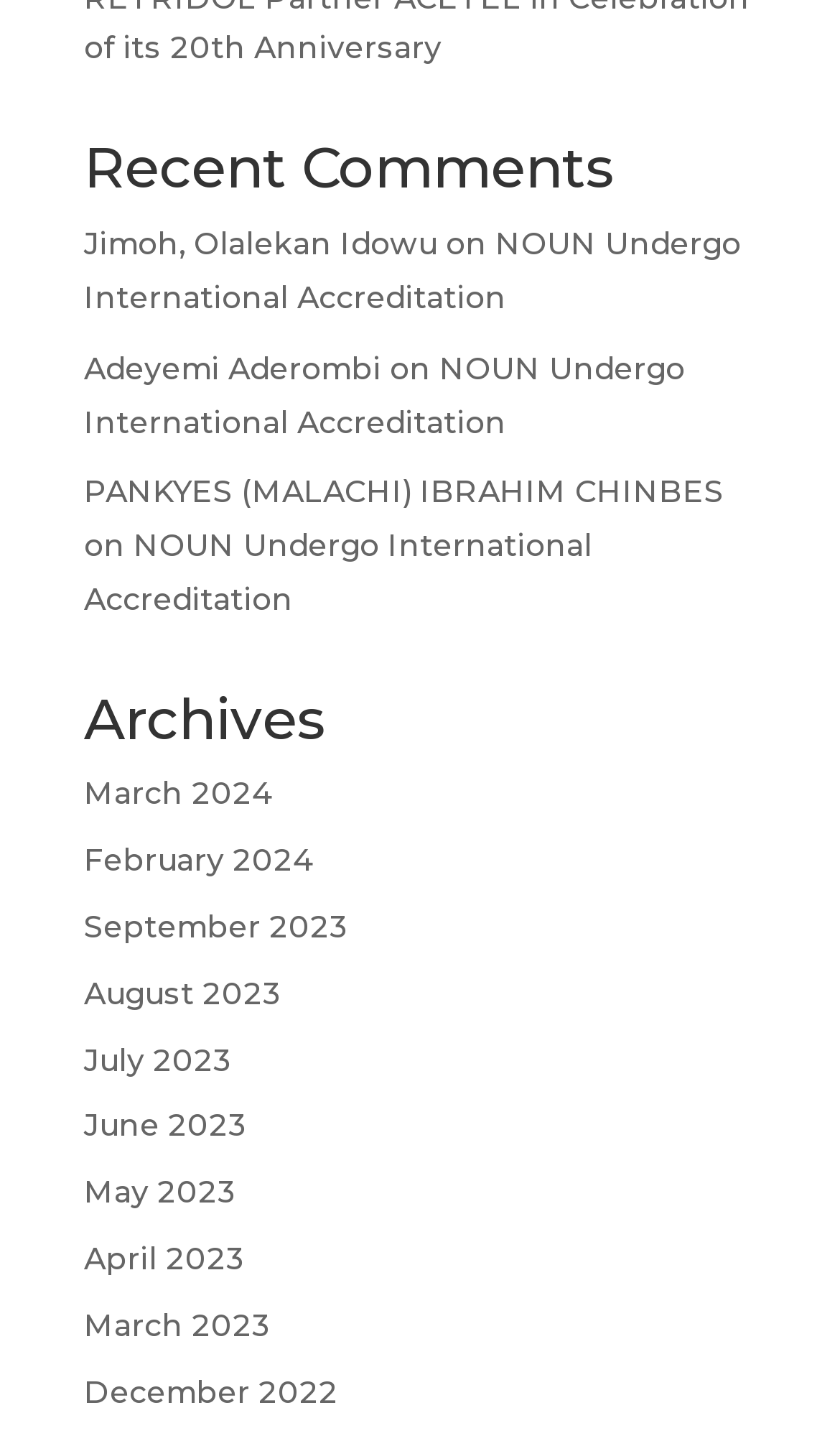Respond to the question below with a single word or phrase:
What is the title of the article linked by the first comment?

NOUN Undergo International Accreditation